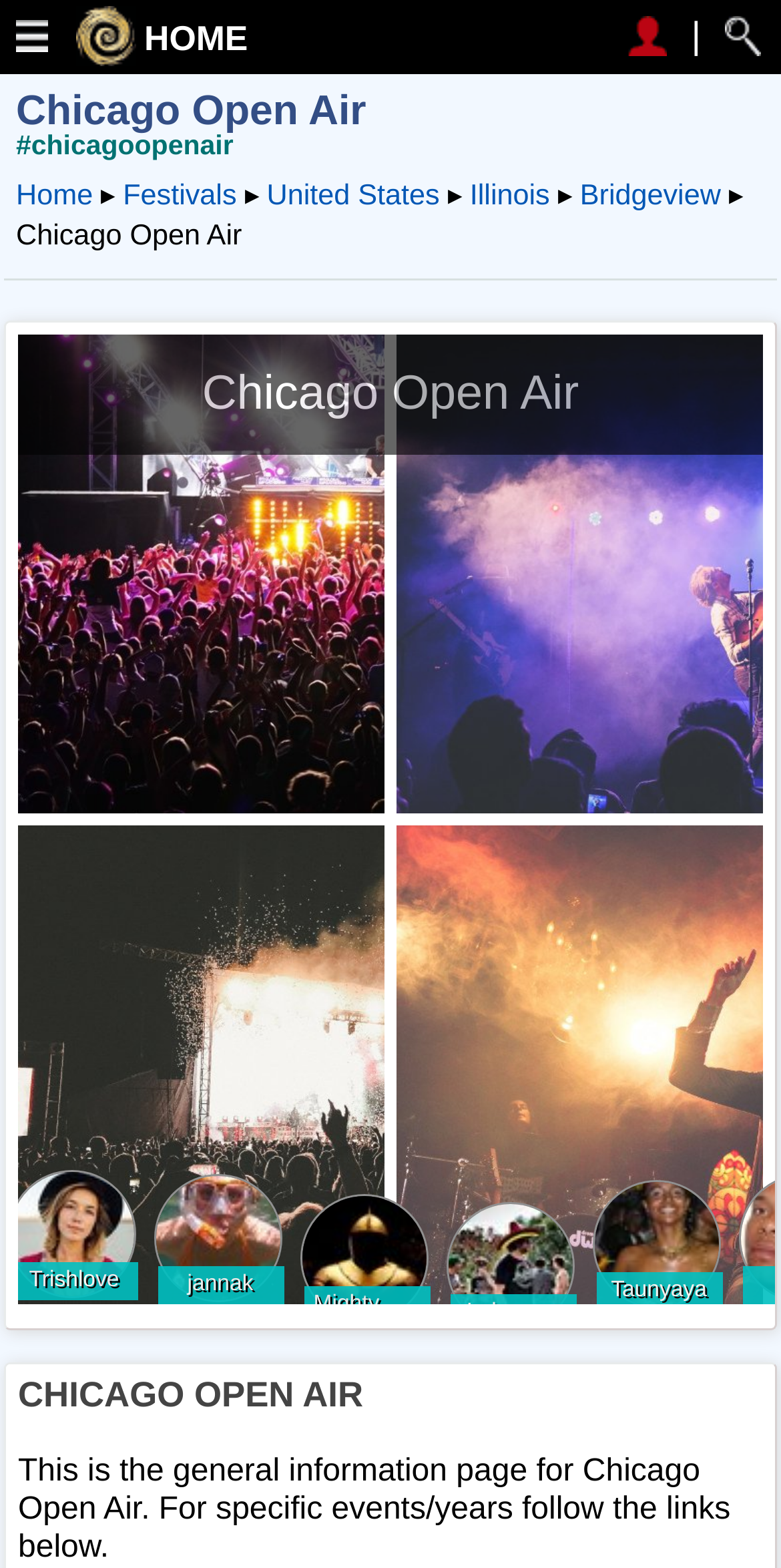How many images are there on the webpage?
Observe the image and answer the question with a one-word or short phrase response.

5